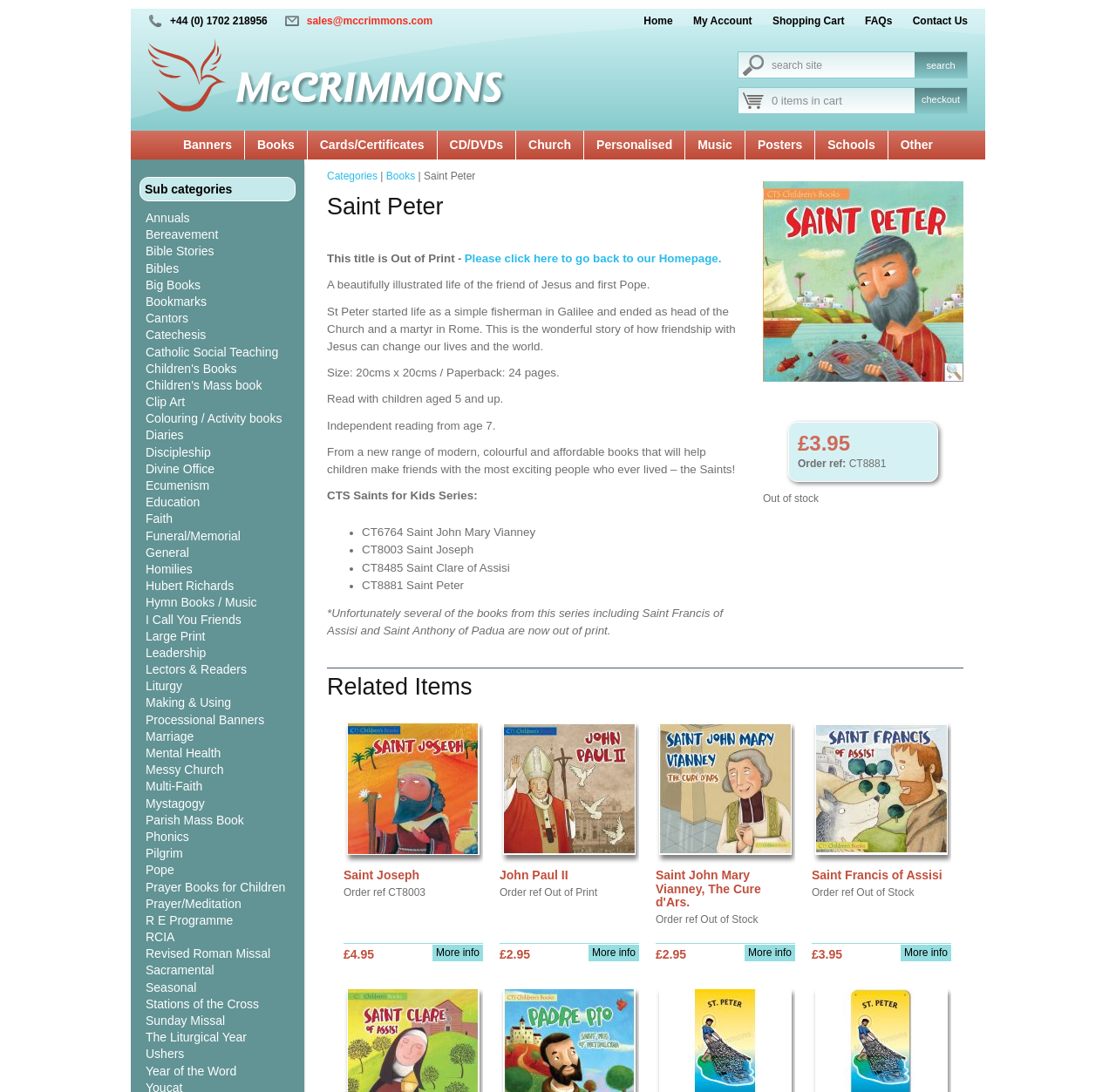What is the name of the company? Using the information from the screenshot, answer with a single word or phrase.

McCrimmons